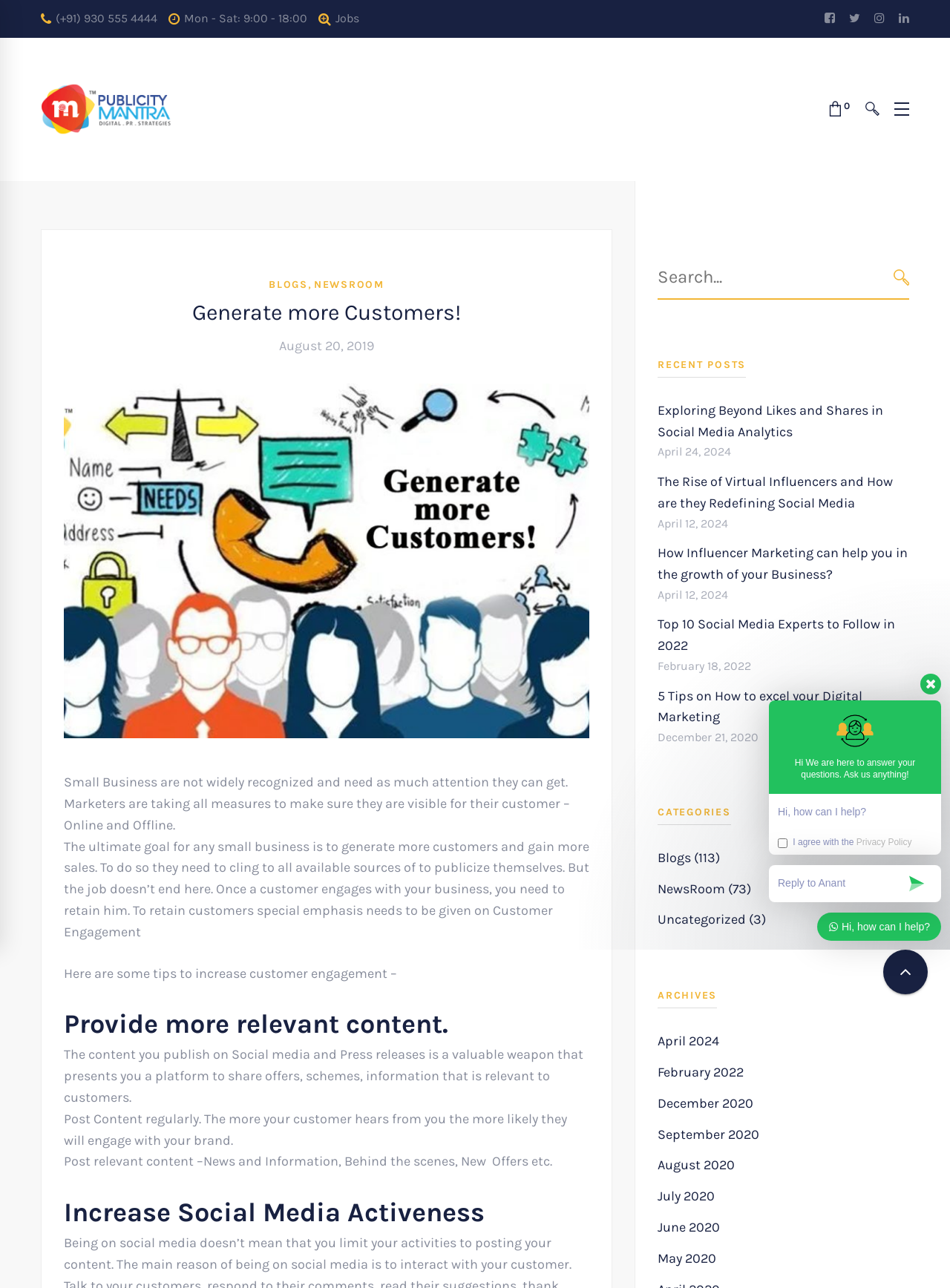Show the bounding box coordinates for the HTML element described as: "Jobs".

[0.335, 0.006, 0.378, 0.023]